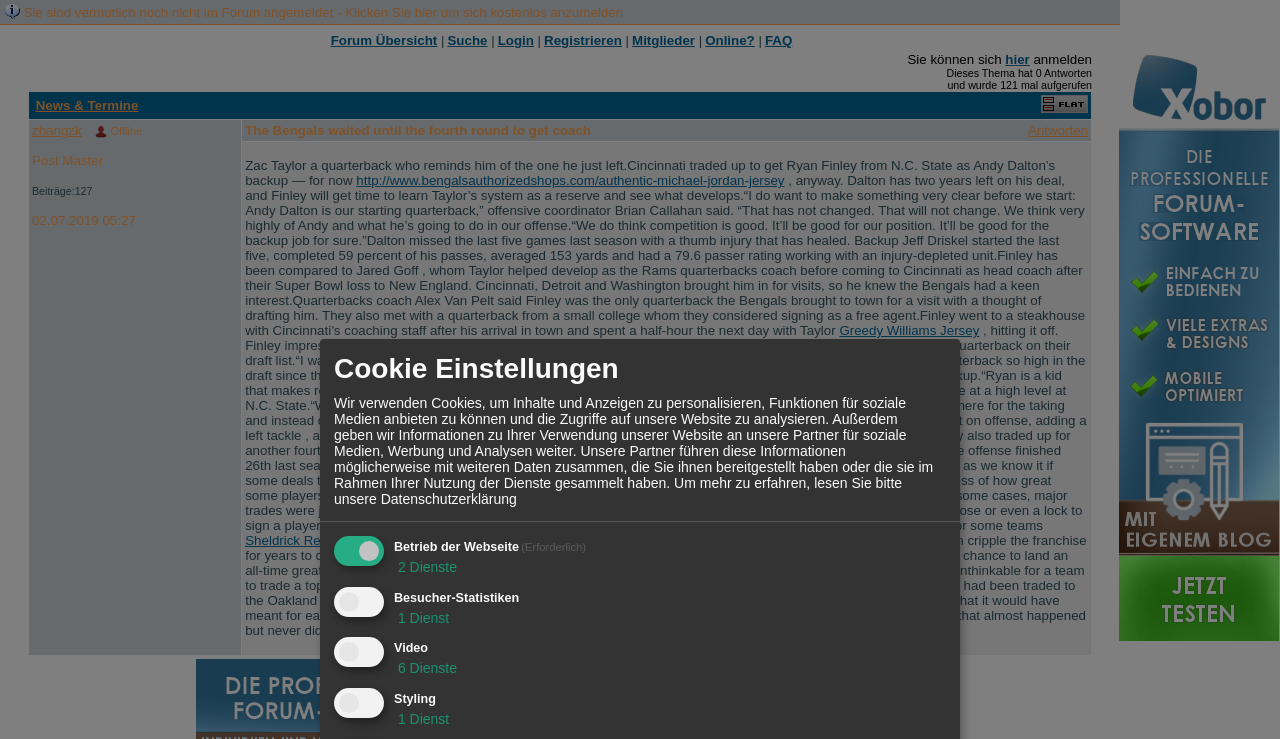Respond with a single word or short phrase to the following question: 
What is the topic of the discussion?

The Bengals waited until the fourth round to get coach